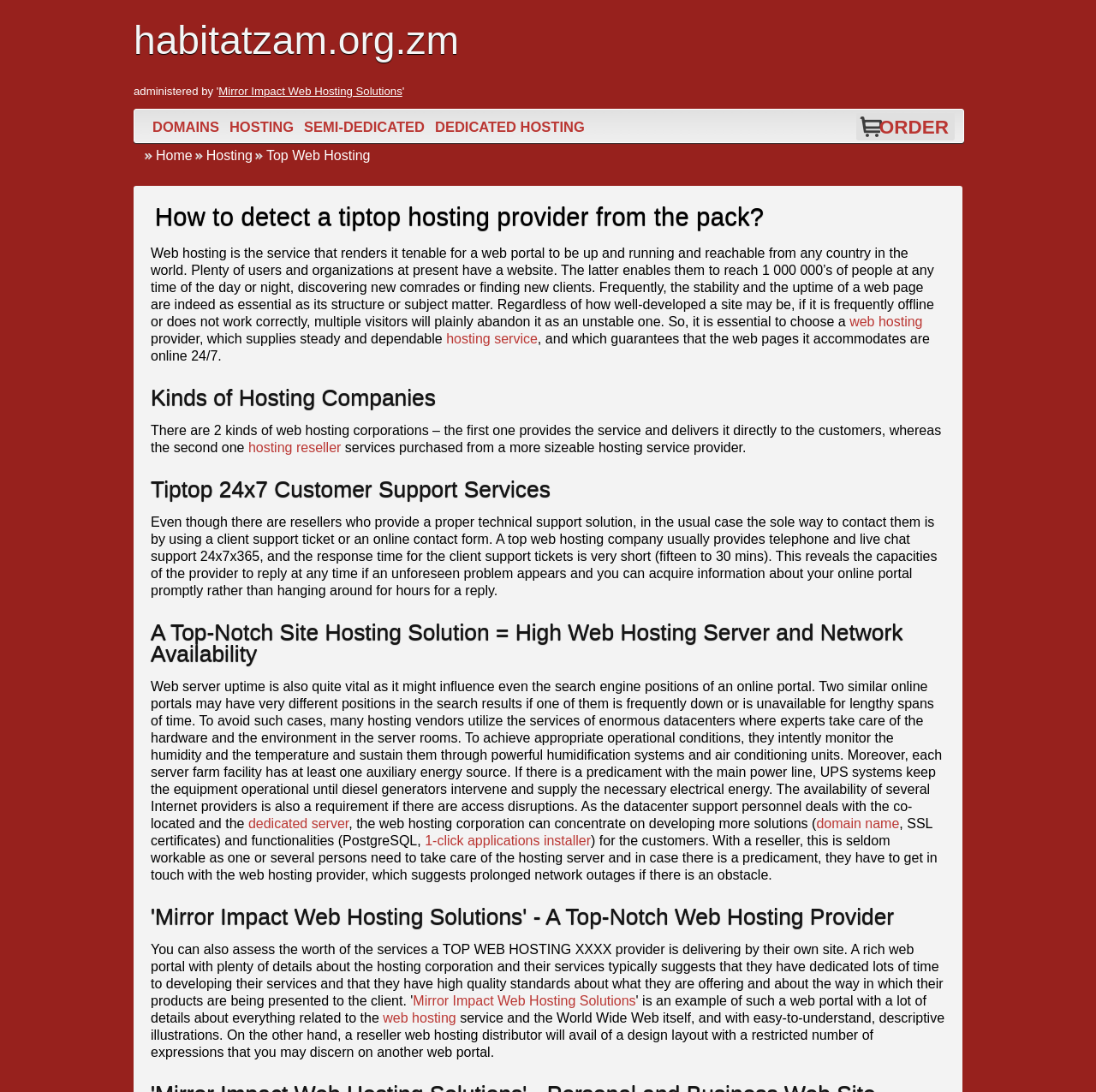Provide a short, one-word or phrase answer to the question below:
What is the name of the website?

habitatzam.org.zm